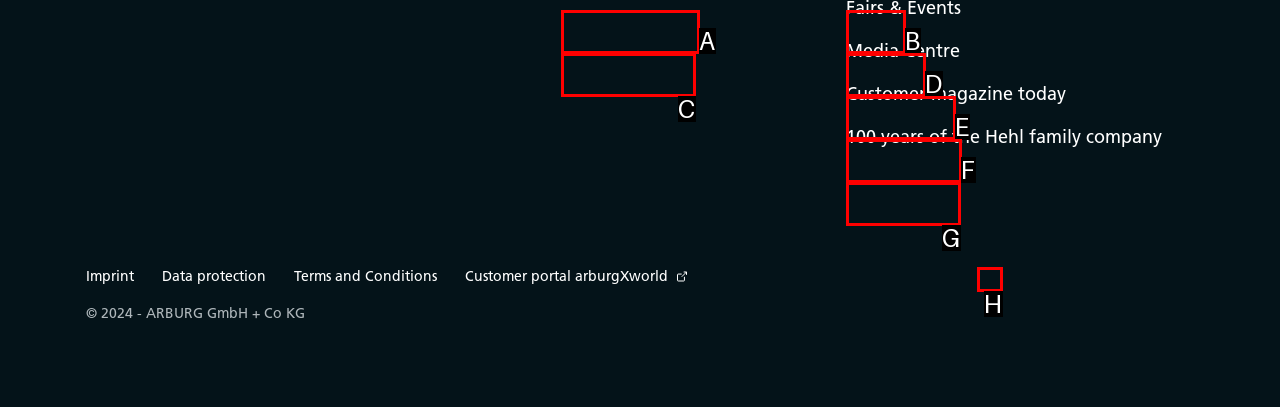Tell me the letter of the UI element to click in order to accomplish the following task: Visit ARBURG GmbH + Co KG on Linkedin
Answer with the letter of the chosen option from the given choices directly.

H